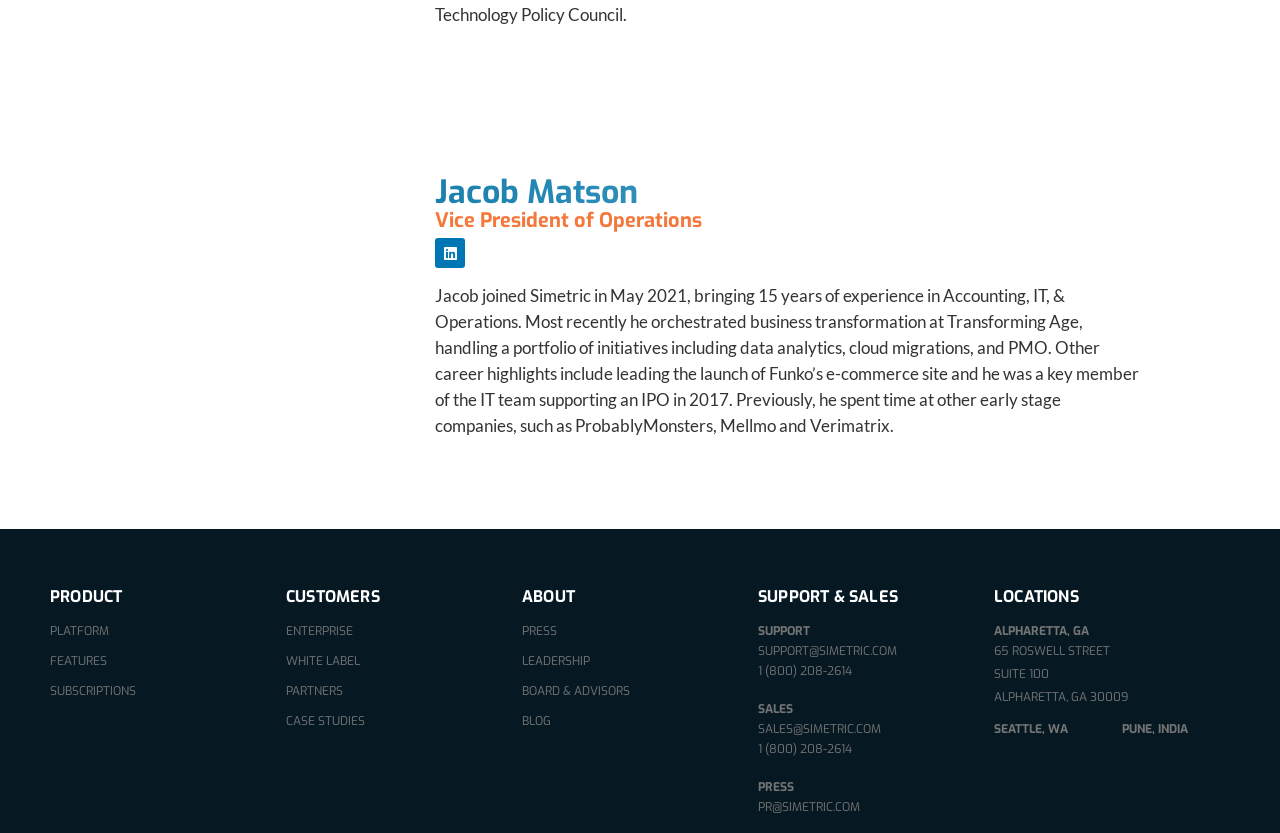What is Jacob Matson's position?
Using the image as a reference, answer the question with a short word or phrase.

Vice President of Operations